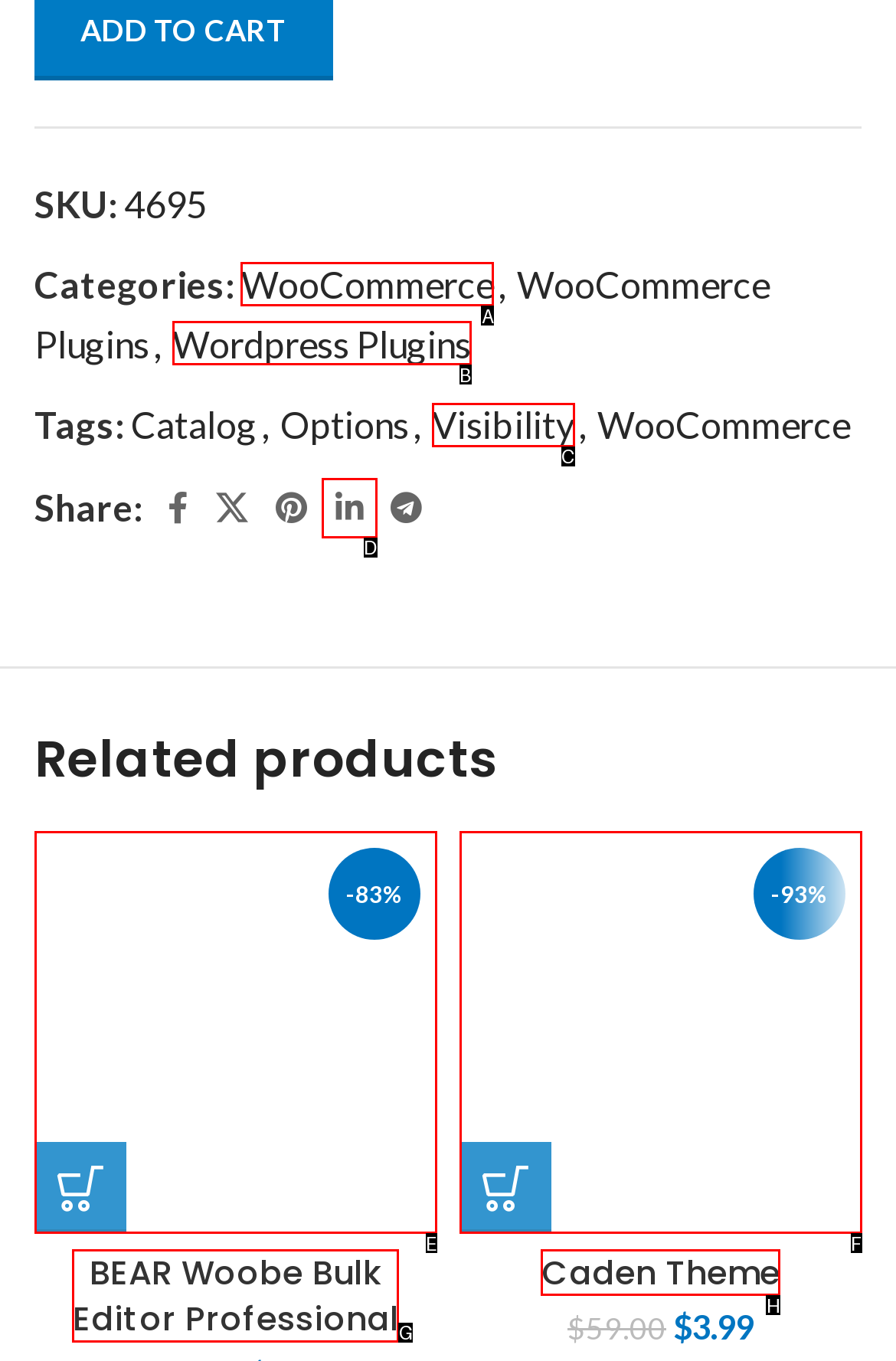Select the appropriate letter to fulfill the given instruction: Click on WooCommerce link
Provide the letter of the correct option directly.

A